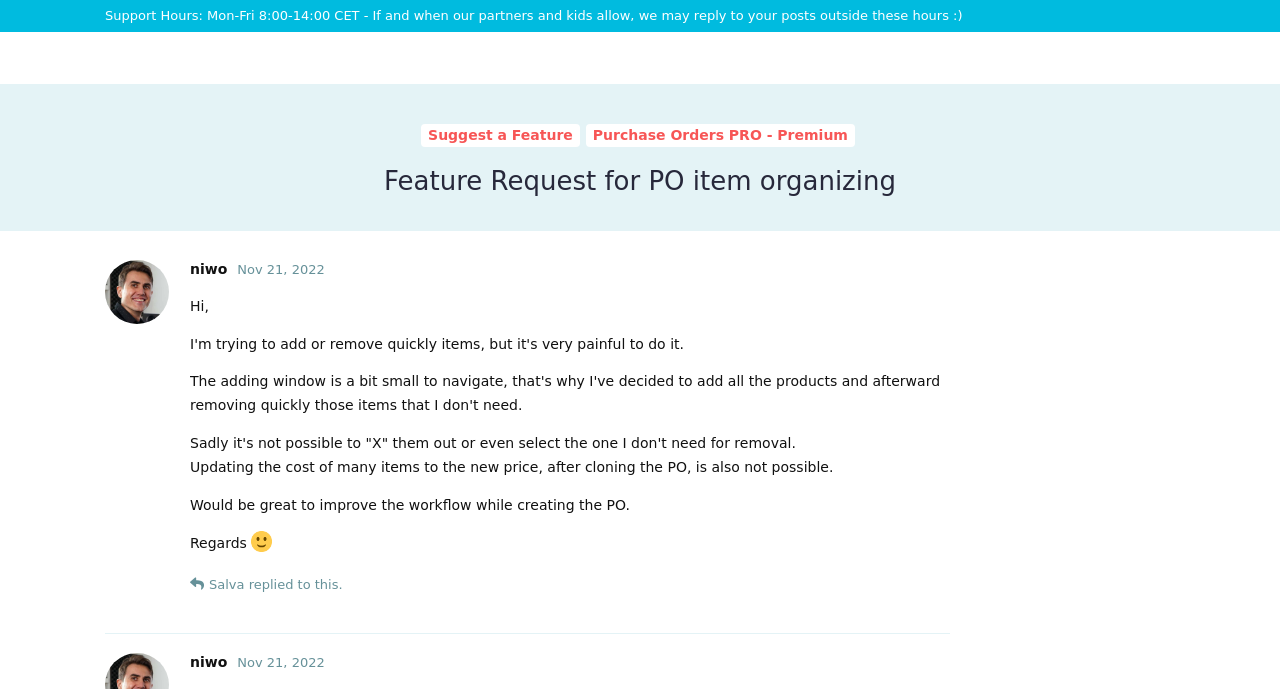Respond to the following question with a brief word or phrase:
What is the text of the static text element below the image with the smiling face?

Hi